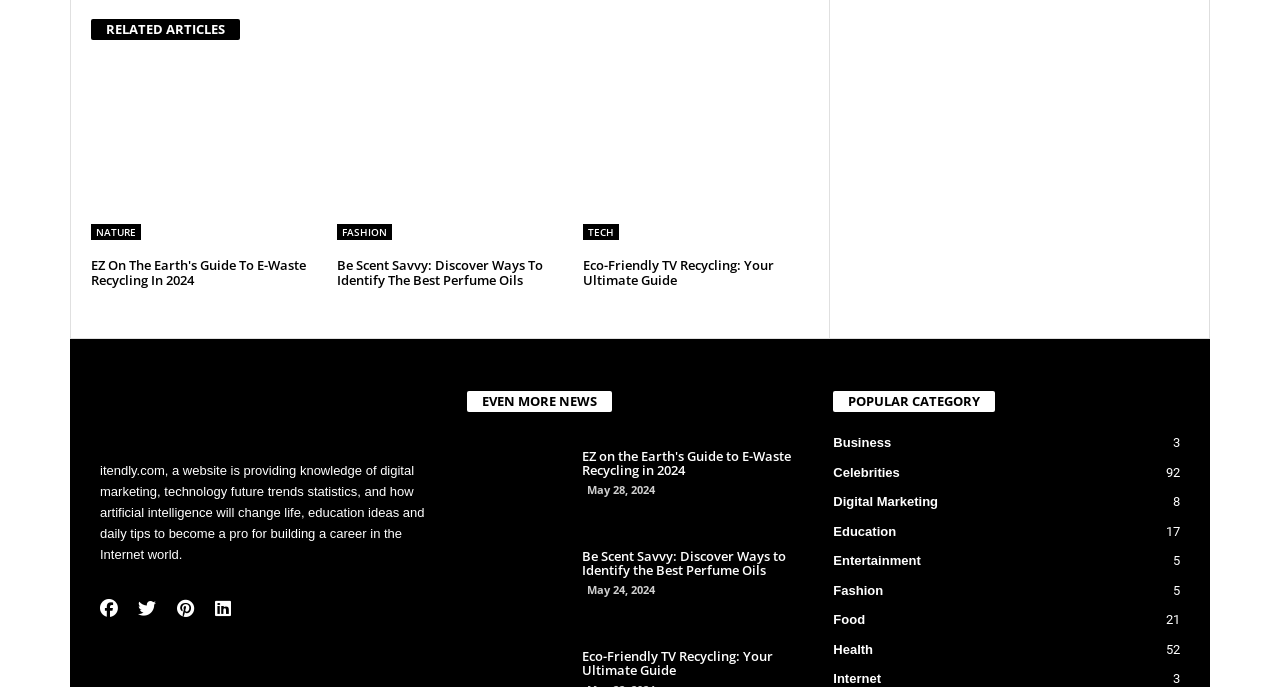Please indicate the bounding box coordinates of the element's region to be clicked to achieve the instruction: "Click on the 'RELATED ARTICLES' button". Provide the coordinates as four float numbers between 0 and 1, i.e., [left, top, right, bottom].

[0.071, 0.028, 0.188, 0.059]